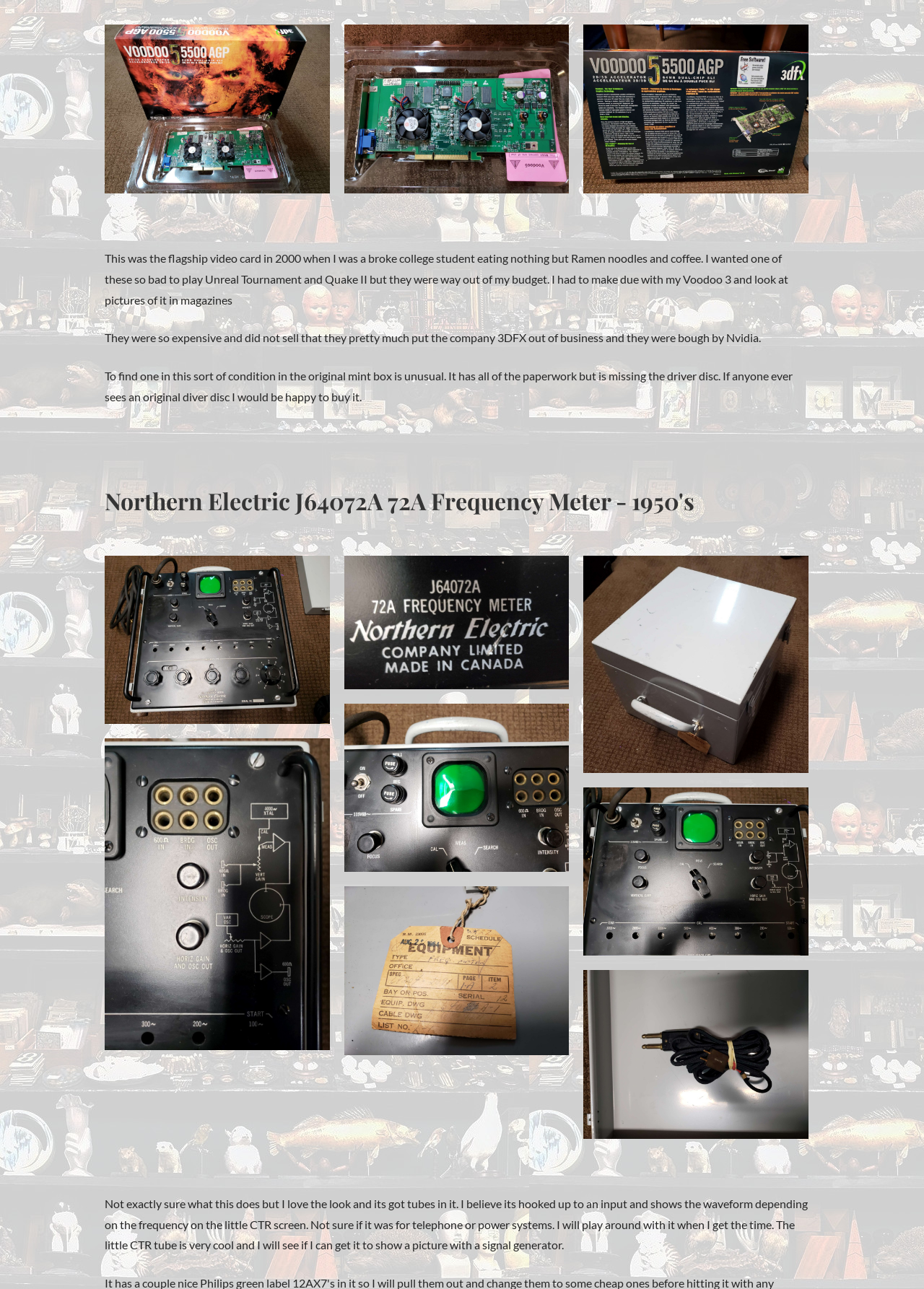Locate the bounding box of the UI element defined by this description: "alt="Nothren Electric-2000" title="Nothren Electric-2000"". The coordinates should be given as four float numbers between 0 and 1, formatted as [left, top, right, bottom].

[0.372, 0.81, 0.616, 0.82]